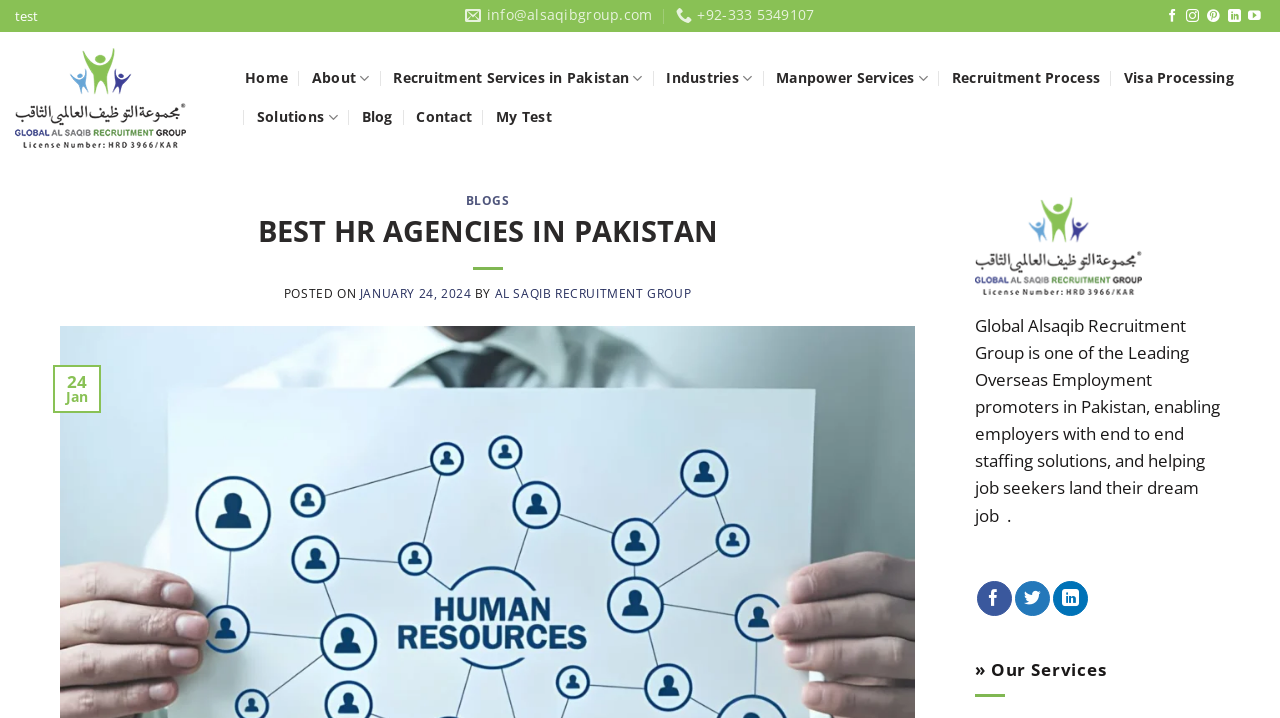How many social media links are on the webpage?
Please provide a comprehensive answer to the question based on the webpage screenshot.

I counted the social media links on the webpage, including 'Follow on Facebook', 'Follow on Instagram', 'Follow on Pinterest', 'Follow on LinkedIn', 'Follow on YouTube', and 'Follow on Twitter'. There are 6 social media links in total.